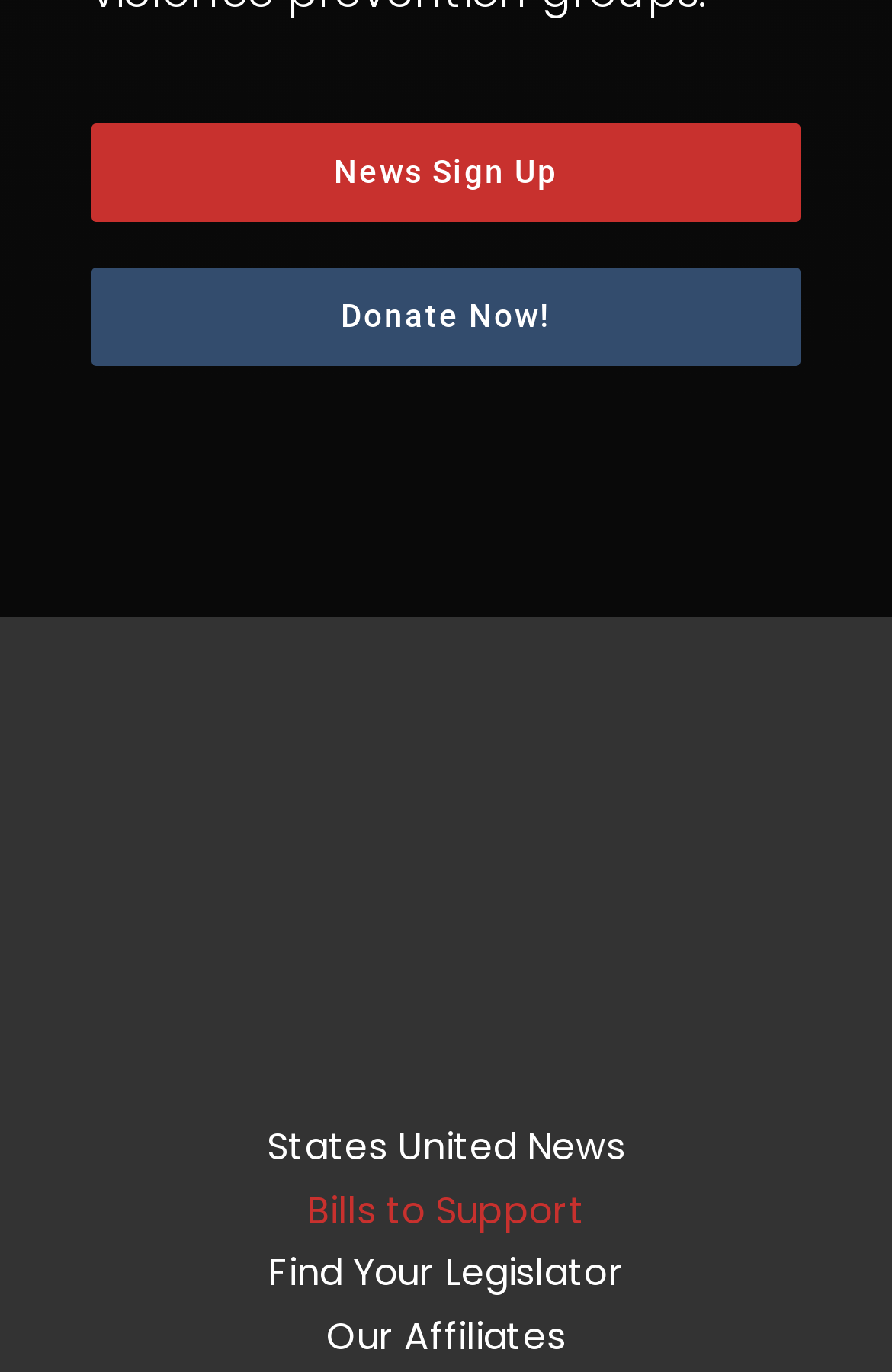Bounding box coordinates should be in the format (top-left x, top-left y, bottom-right x, bottom-right y) and all values should be floating point numbers between 0 and 1. Determine the bounding box coordinate for the UI element described as: Boxes

None